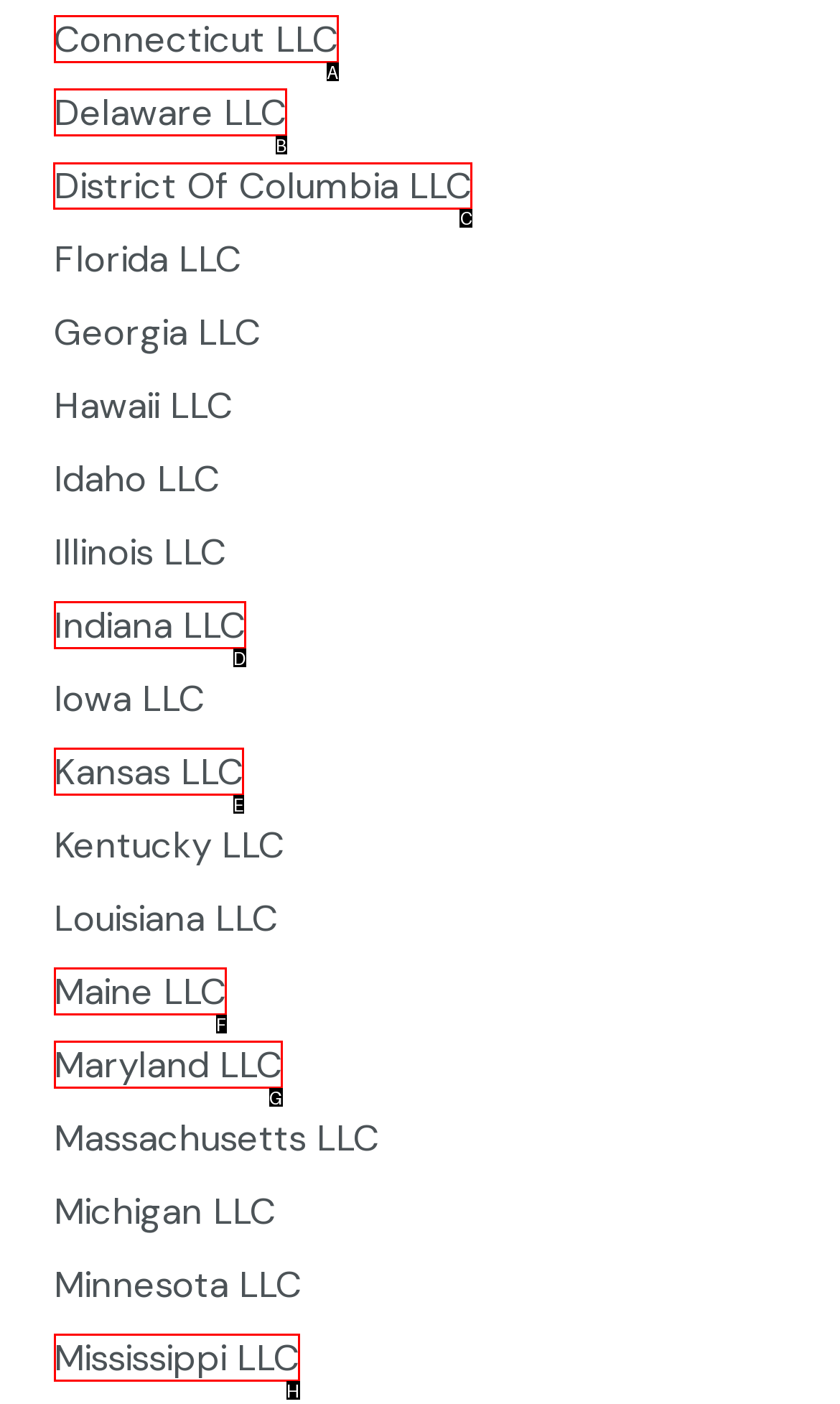Find the HTML element to click in order to complete this task: Learn about District Of Columbia LLC
Answer with the letter of the correct option.

C